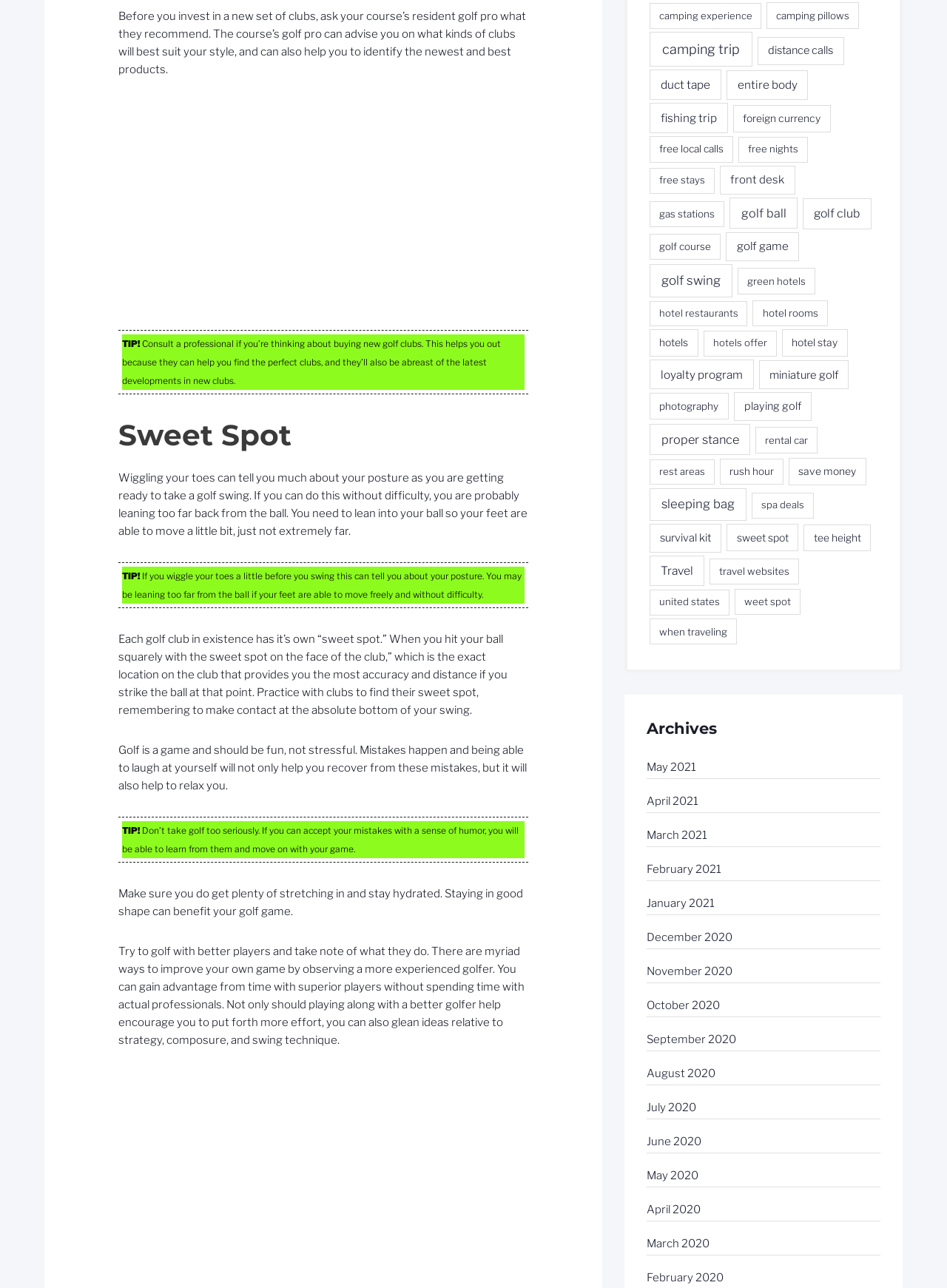Predict the bounding box coordinates of the area that should be clicked to accomplish the following instruction: "Click on 'May 2021' archive". The bounding box coordinates should consist of four float numbers between 0 and 1, i.e., [left, top, right, bottom].

[0.683, 0.59, 0.735, 0.601]